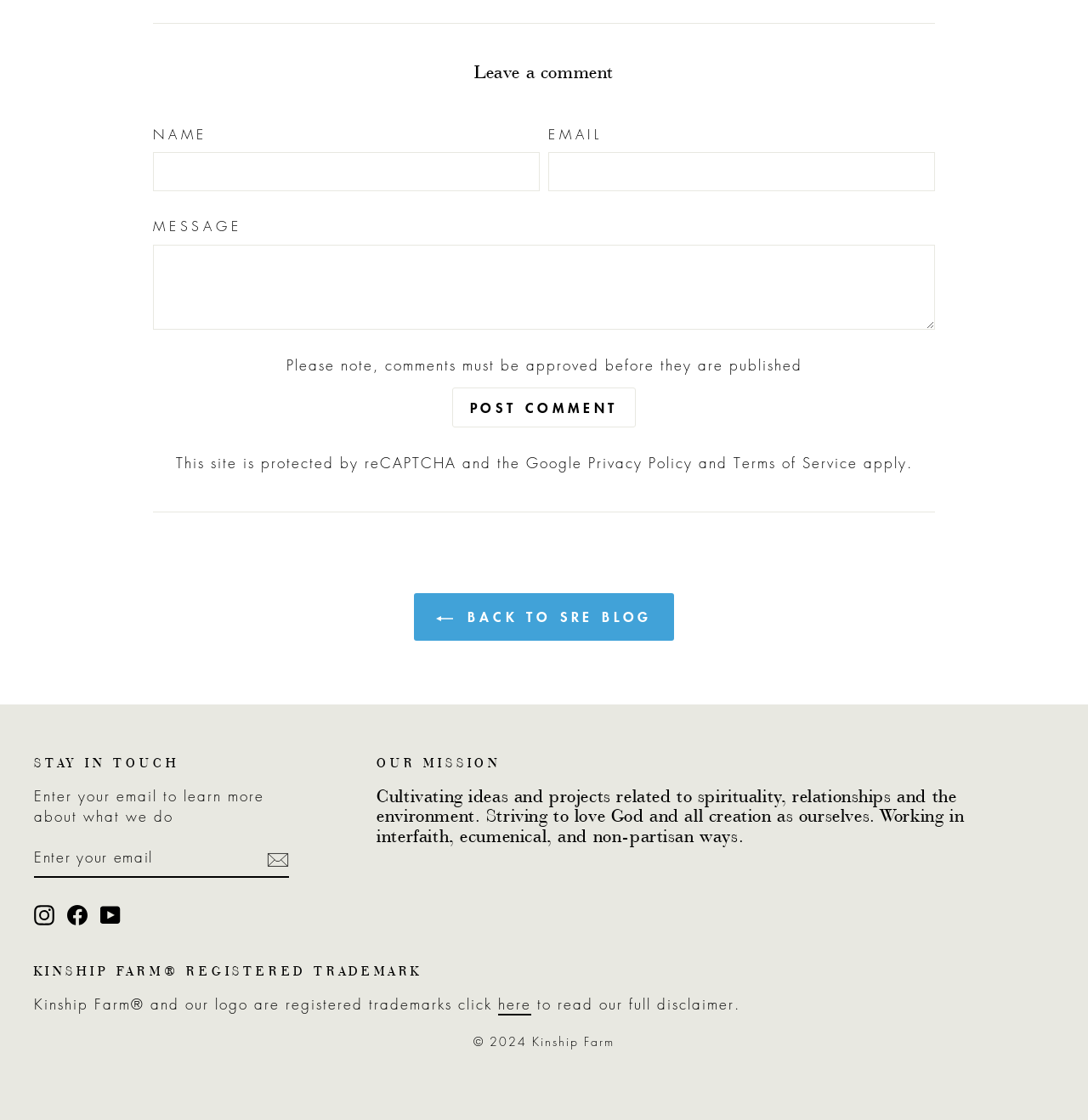Please identify the bounding box coordinates of the element that needs to be clicked to execute the following command: "Enter your name". Provide the bounding box using four float numbers between 0 and 1, formatted as [left, top, right, bottom].

[0.141, 0.136, 0.496, 0.171]